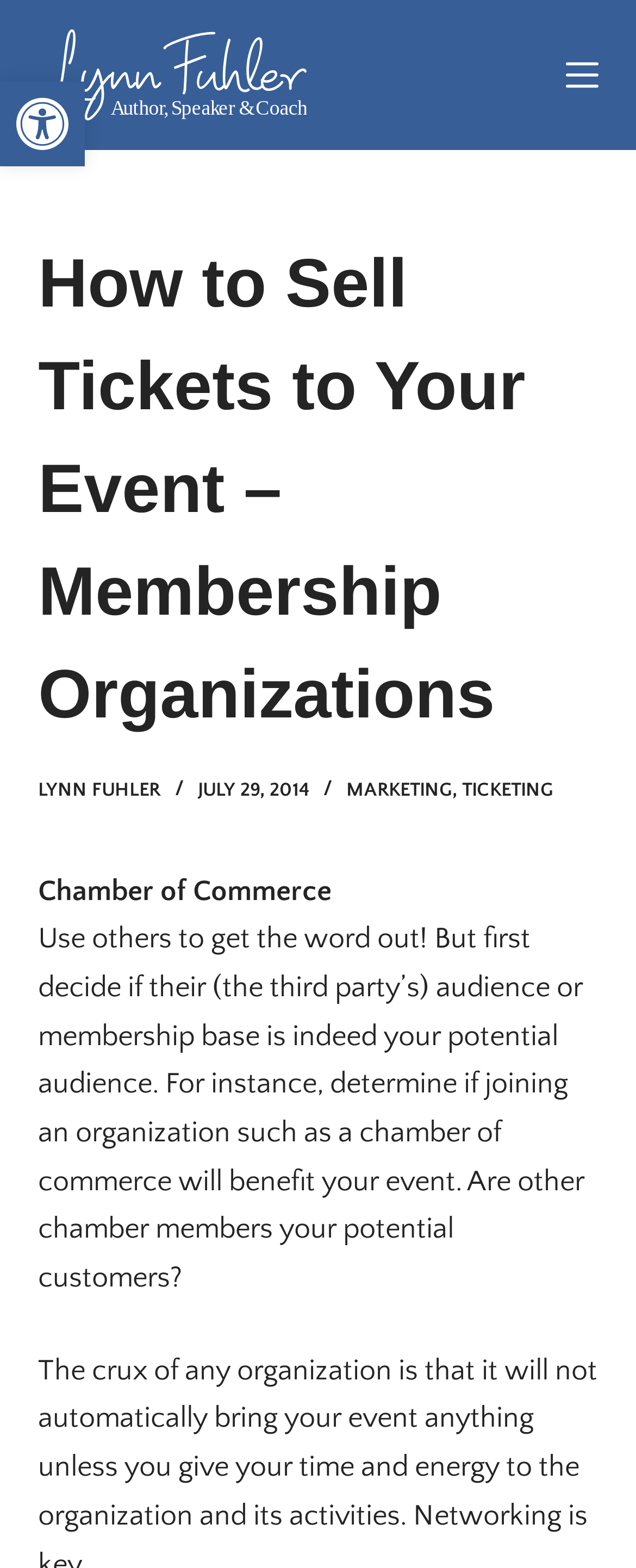What is the date of the article?
Answer with a single word or short phrase according to what you see in the image.

JULY 29, 2014